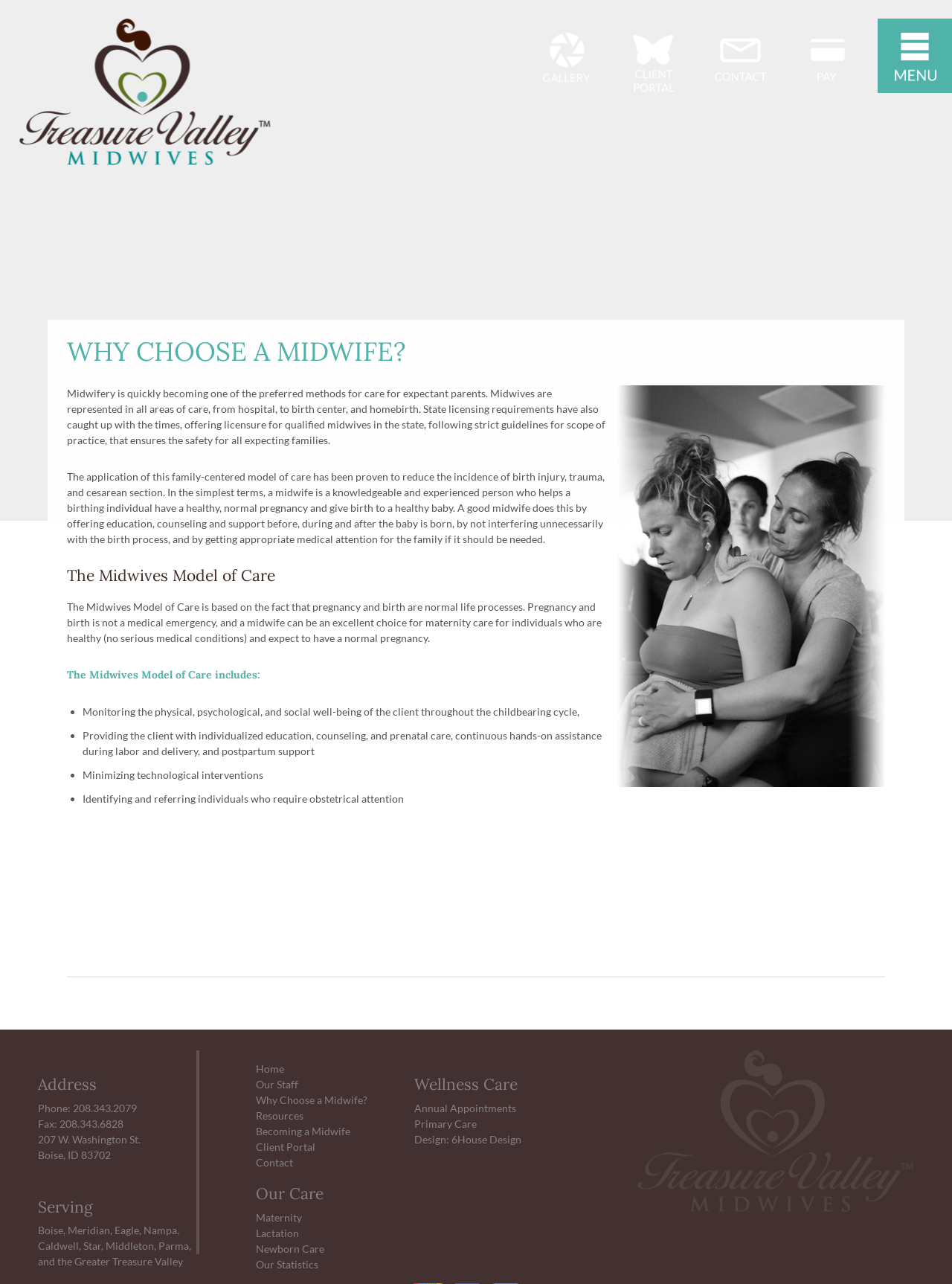What is the main focus of Treasure Valley Midwives?
Analyze the screenshot and provide a detailed answer to the question.

Based on the webpage content, the main focus of Treasure Valley Midwives is on pregnancy and birth, as indicated by the heading 'WHY CHOOSE A MIDWIFE?' and the text describing the midwifery model of care.